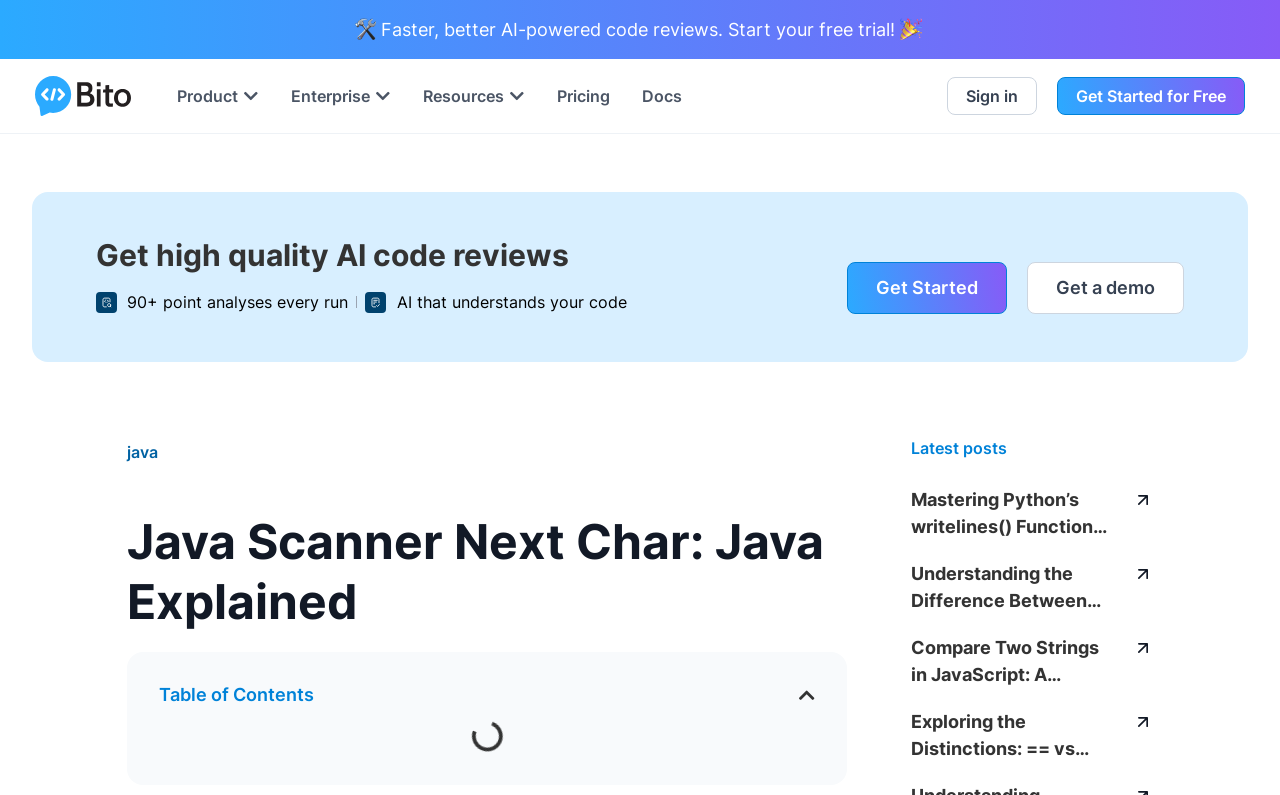Using the details from the image, please elaborate on the following question: What is the function of the 'Close table of contents' button?

The 'Close table of contents' button is a toggle button that allows users to expand or collapse the table of contents. When clicked, it closes the table of contents, hiding its contents from view.